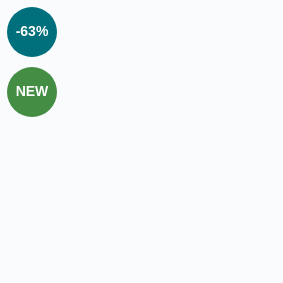What color is the 'NEW' label?
Refer to the image and answer the question using a single word or phrase.

Vibrant green